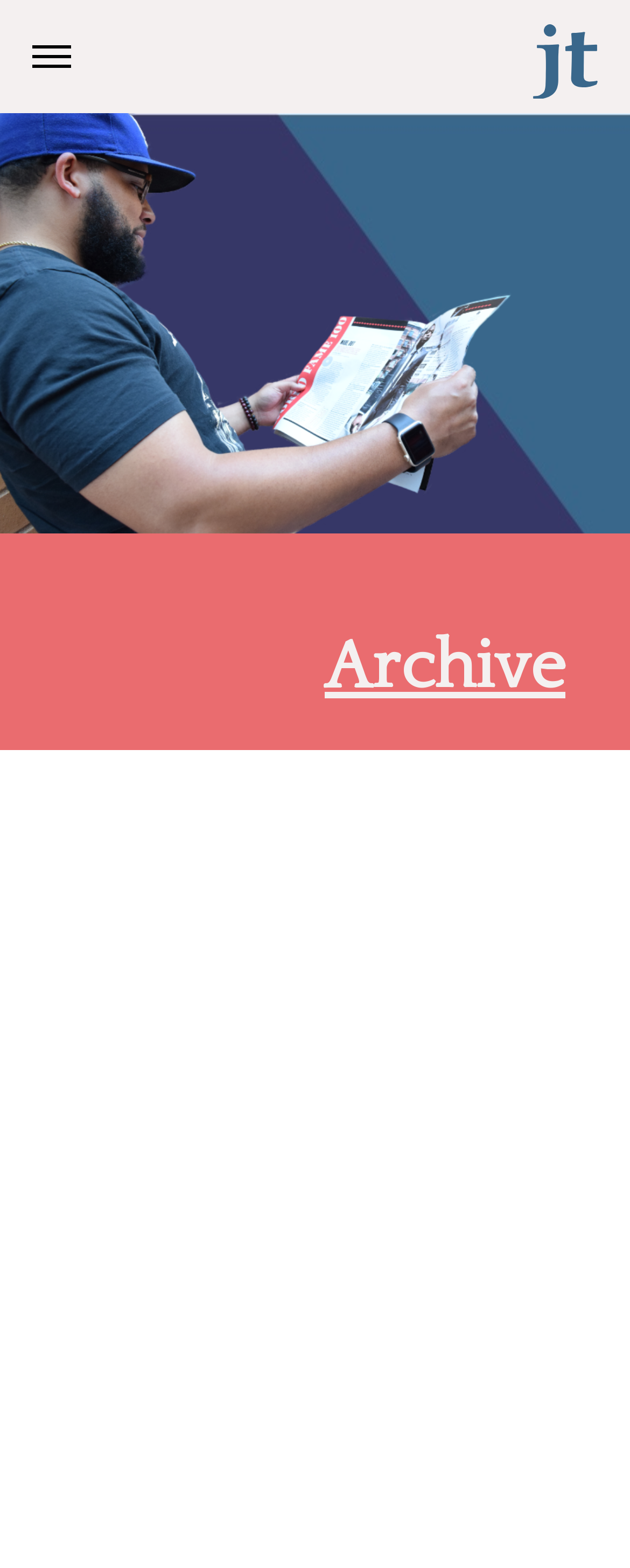Detail the webpage's structure and highlights in your description.

The webpage is an archive of Justin Tinsley's work, with a prominent header image at the top, spanning the entire width of the page. Below the header image, there is a smaller image with a link to Justin Tinsley's profile, positioned at the top-right corner of the page.

The main content area is divided into sections, each with a heading. The first heading is an introduction to Justin's work, which is a lengthy paragraph that encourages readers to take their time to explore the diverse and captivating catalog of stories. This introduction is positioned in the top half of the page, taking up a significant amount of vertical space.

Below the introduction, there are two more headings, one titled "Jay-Z turns 50" and another titled "THE UNDEFEATED". These headings are positioned near the bottom of the page, with the latter being closer to the bottom edge.

There are a total of three images on the page, including the header image, the profile image, and no other images. The overall structure of the page is hierarchical, with headings and images arranged in a clear and organized manner.